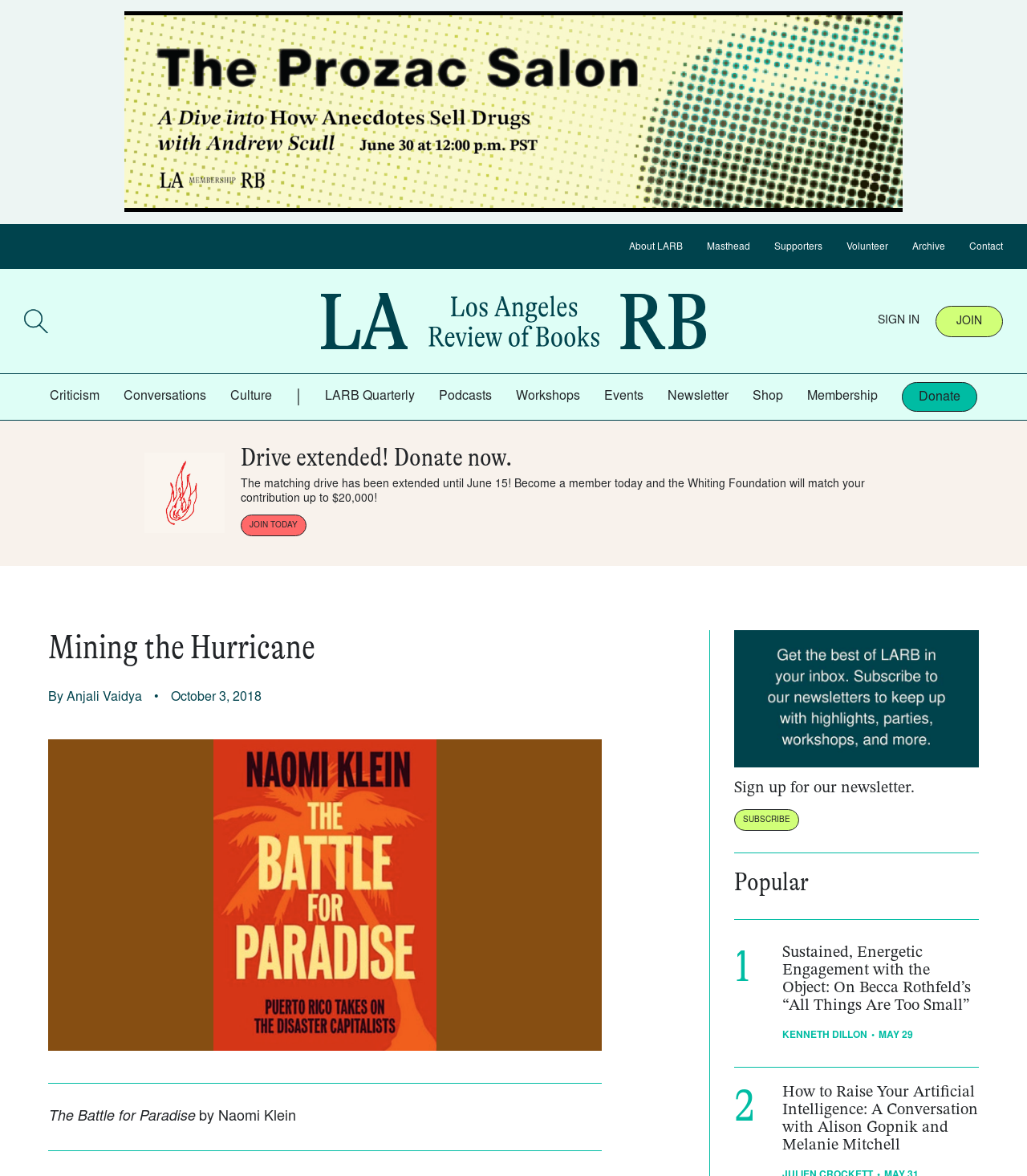What type of content is available on this website?
Please use the image to deliver a detailed and complete answer.

I found the types of content available on this website by looking at the links in the navigation menu, which include 'Criticism', 'Conversations', 'Culture', 'LARB Quarterly', 'Podcasts', 'Workshops', and 'Events'.